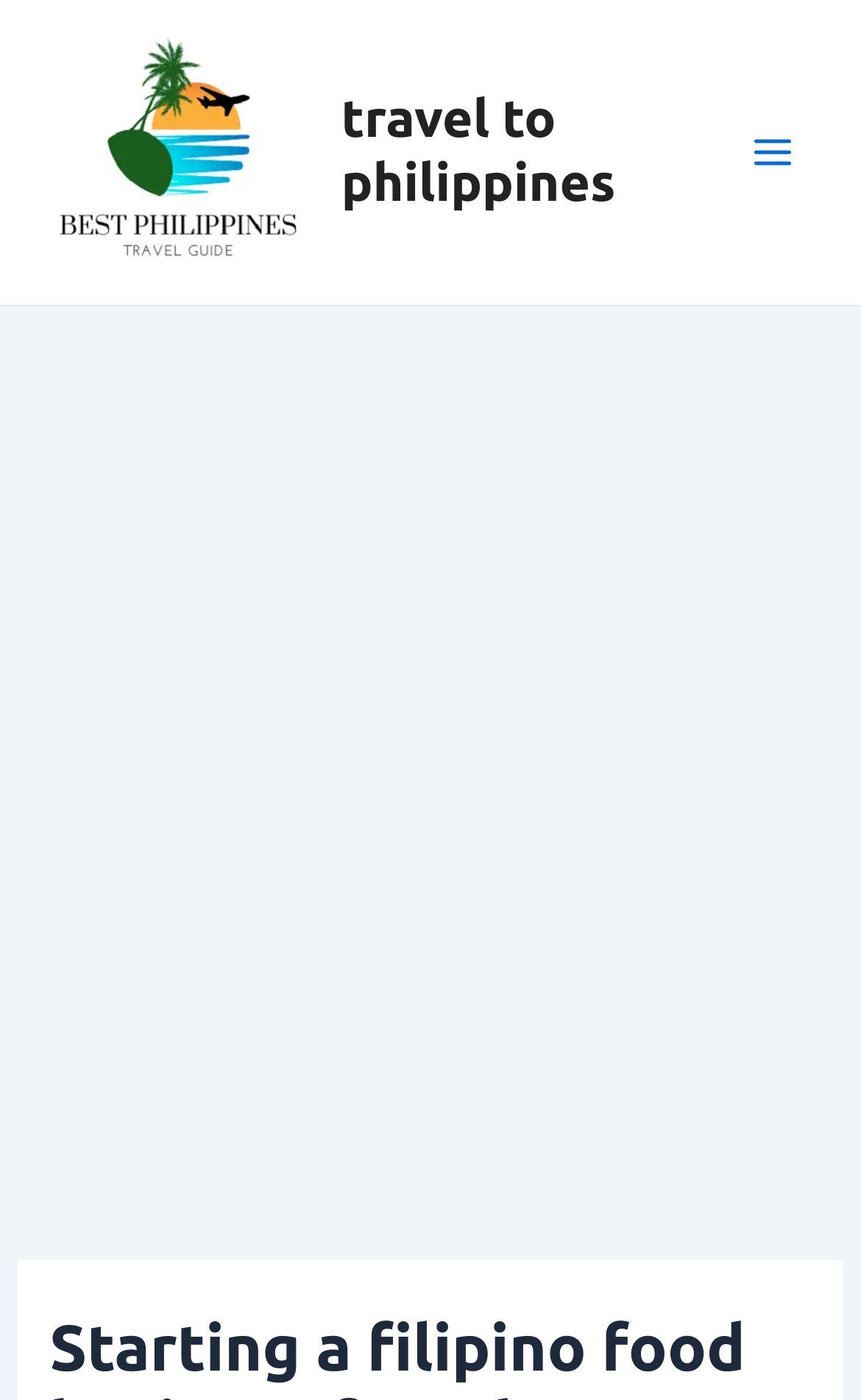Answer the question using only a single word or phrase: 
How many tips are provided for starting a Filipino food business?

10